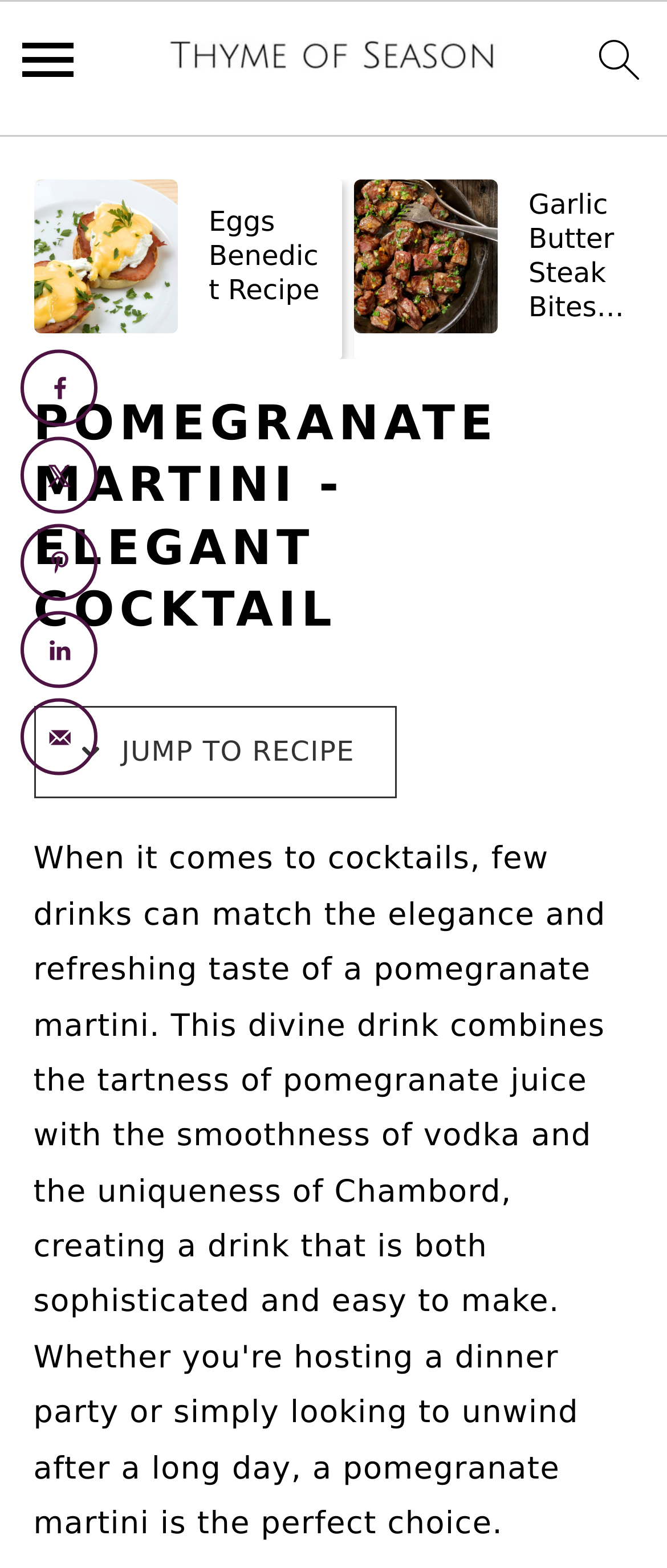Please locate the UI element described by "Garlic Butter Steak Bites Recipe" and provide its bounding box coordinates.

[0.529, 0.114, 0.991, 0.213]